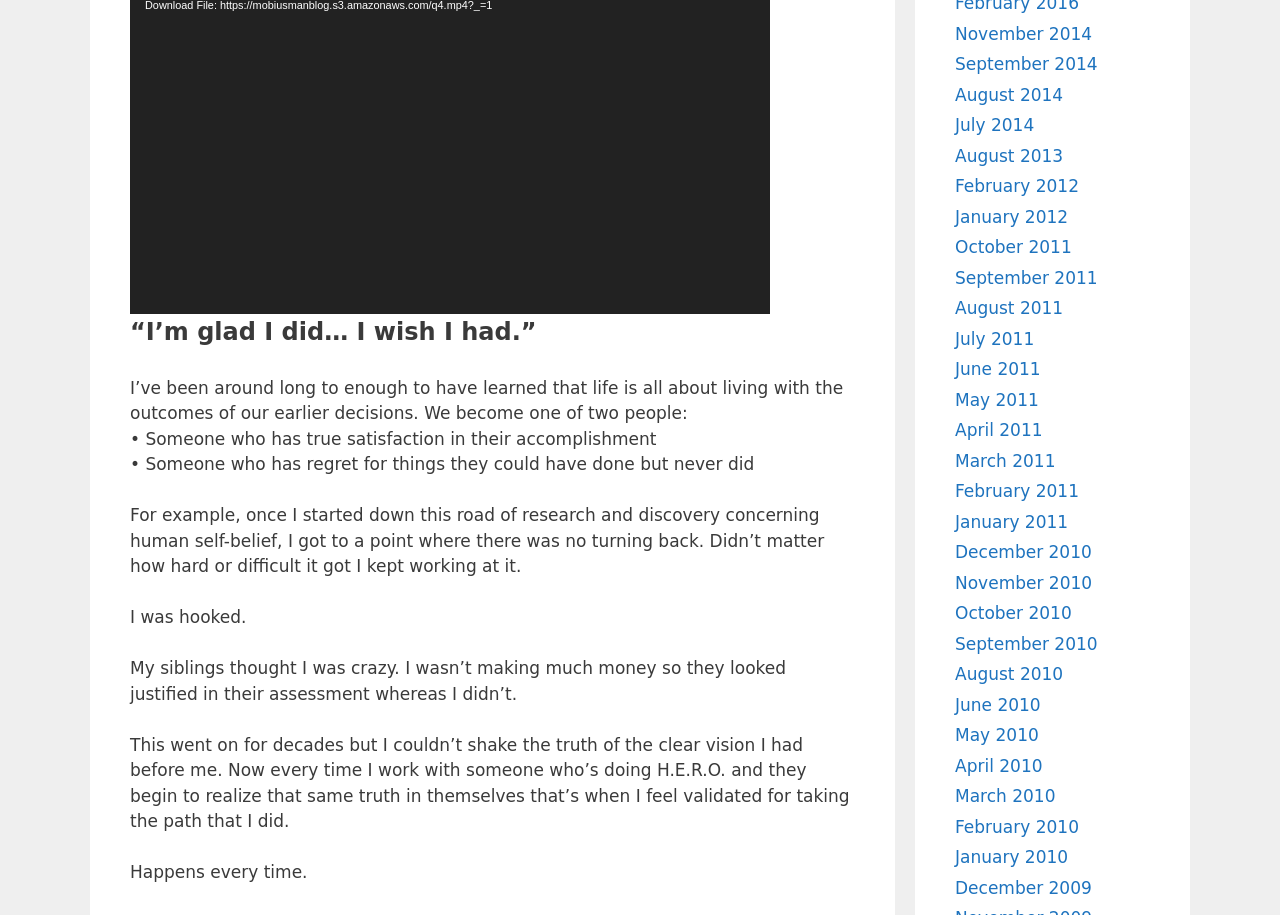Please specify the bounding box coordinates in the format (top-left x, top-left y, bottom-right x, bottom-right y), with values ranging from 0 to 1. Identify the bounding box for the UI component described as follows: Bay St. Louis, MS

None